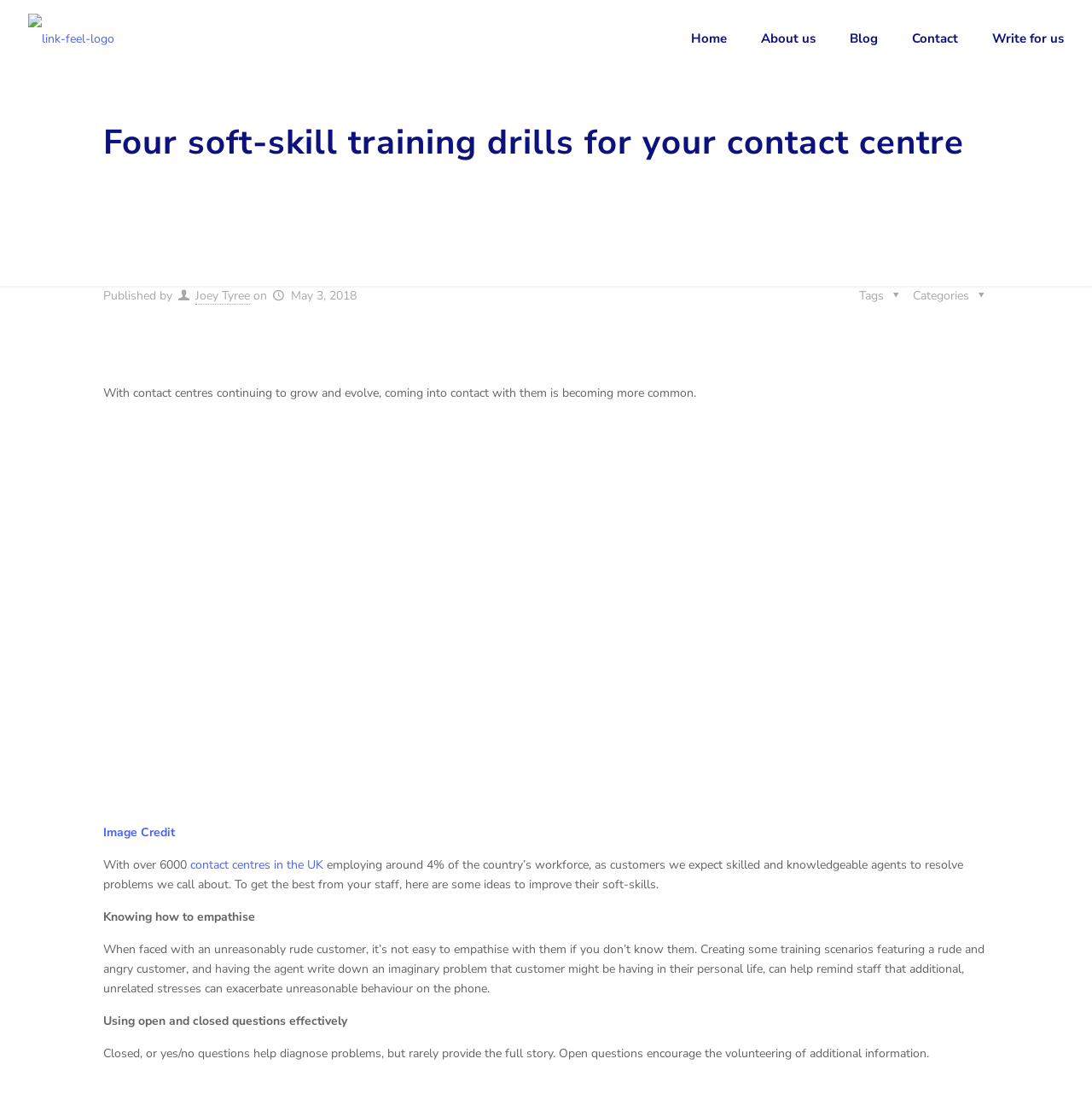Can you pinpoint the bounding box coordinates for the clickable element required for this instruction: "Click the 'Blog' link"? The coordinates should be four float numbers between 0 and 1, i.e., [left, top, right, bottom].

[0.763, 0.0, 0.82, 0.069]